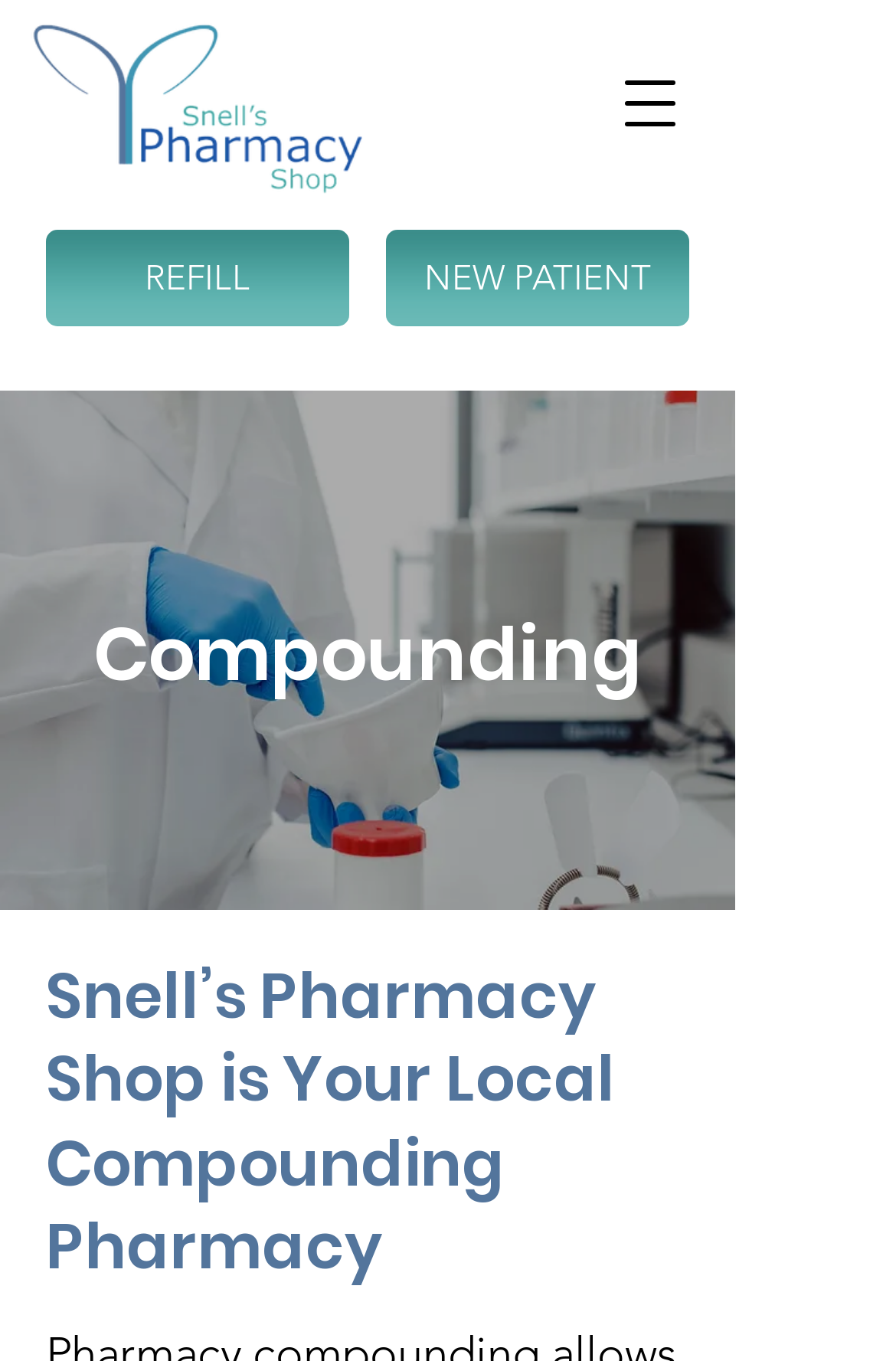Given the element description: "Get more Inspiration", predict the bounding box coordinates of this UI element. The coordinates must be four float numbers between 0 and 1, given as [left, top, right, bottom].

None